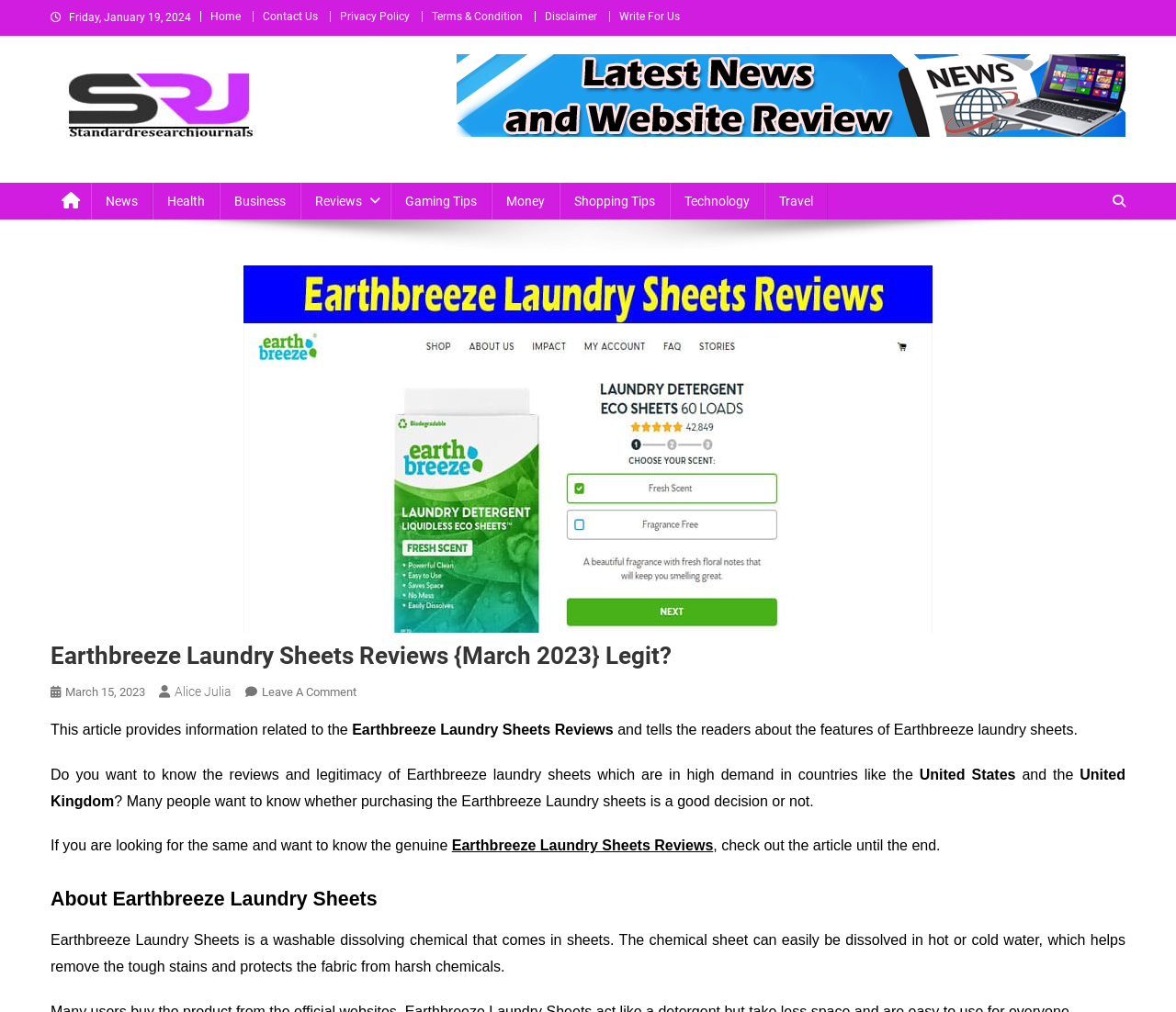What is the name of the website?
Using the picture, provide a one-word or short phrase answer.

Standardresearchjournals